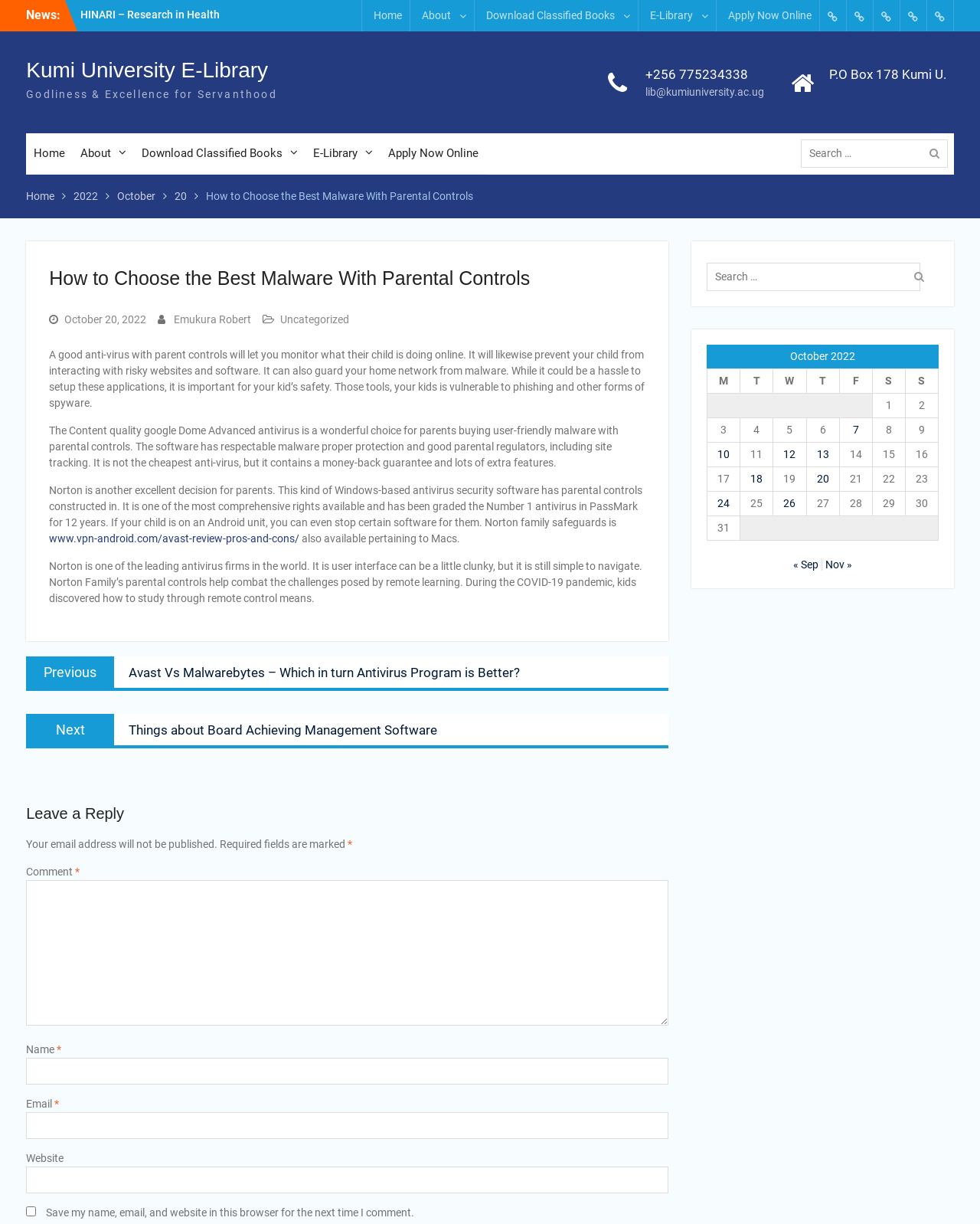Using the information in the image, give a detailed answer to the following question: What is the purpose of Norton Family's parental controls?

I found the answer by reading the article, which mentions that Norton Family's parental controls help combat the challenges posed by remote learning during the COVID-19 pandemic.